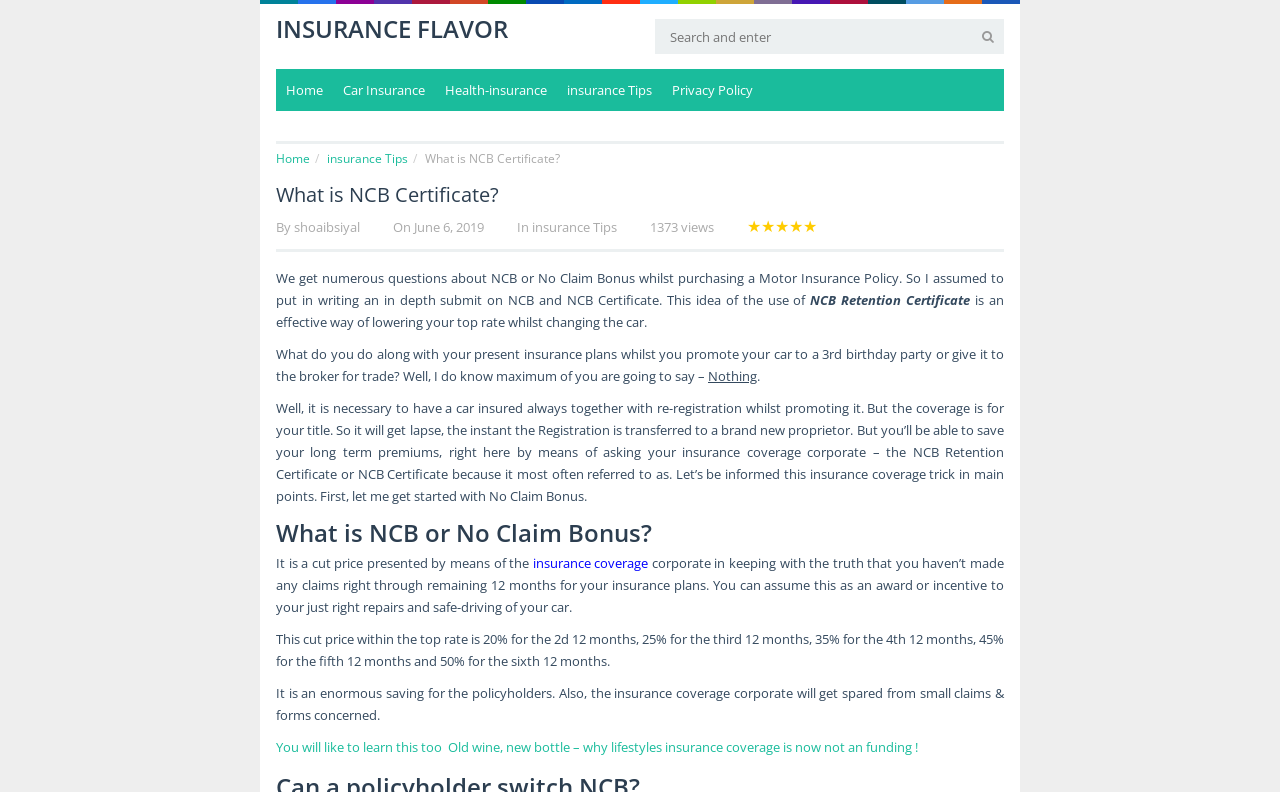Determine and generate the text content of the webpage's headline.

What is NCB Certificate?